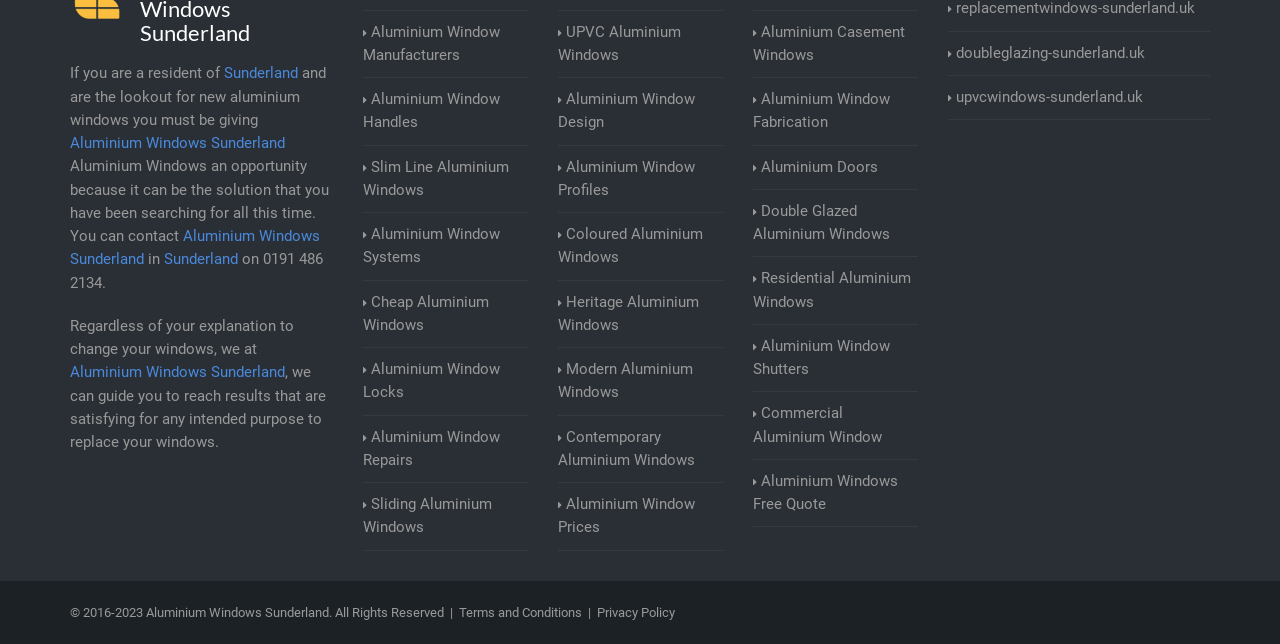Determine the bounding box coordinates (top-left x, top-left y, bottom-right x, bottom-right y) of the UI element described in the following text: Double Glazed Aluminium Windows

[0.588, 0.31, 0.717, 0.382]